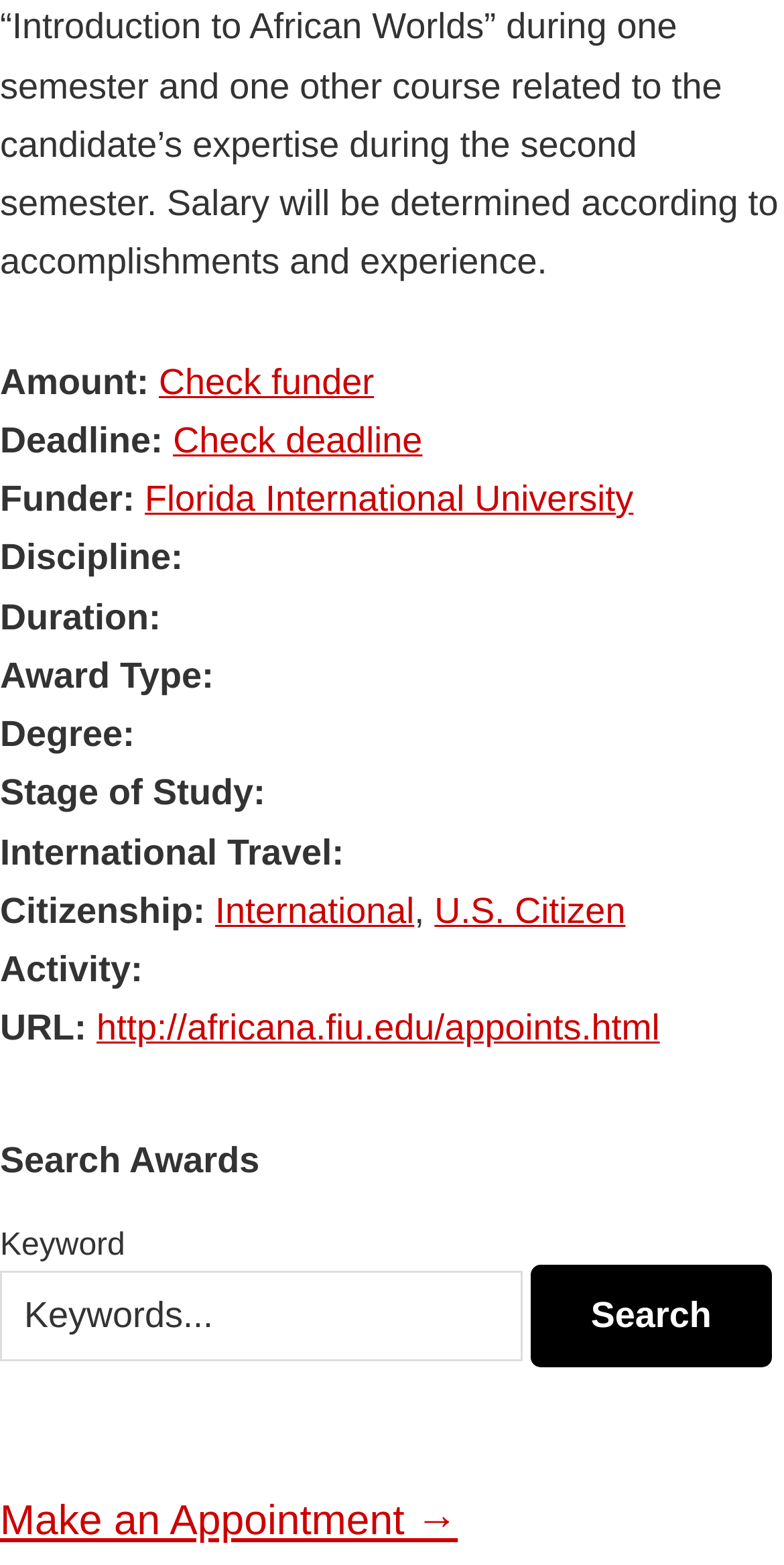Determine the bounding box coordinates of the clickable element to achieve the following action: 'Check deadline'. Provide the coordinates as four float values between 0 and 1, formatted as [left, top, right, bottom].

[0.221, 0.268, 0.539, 0.294]